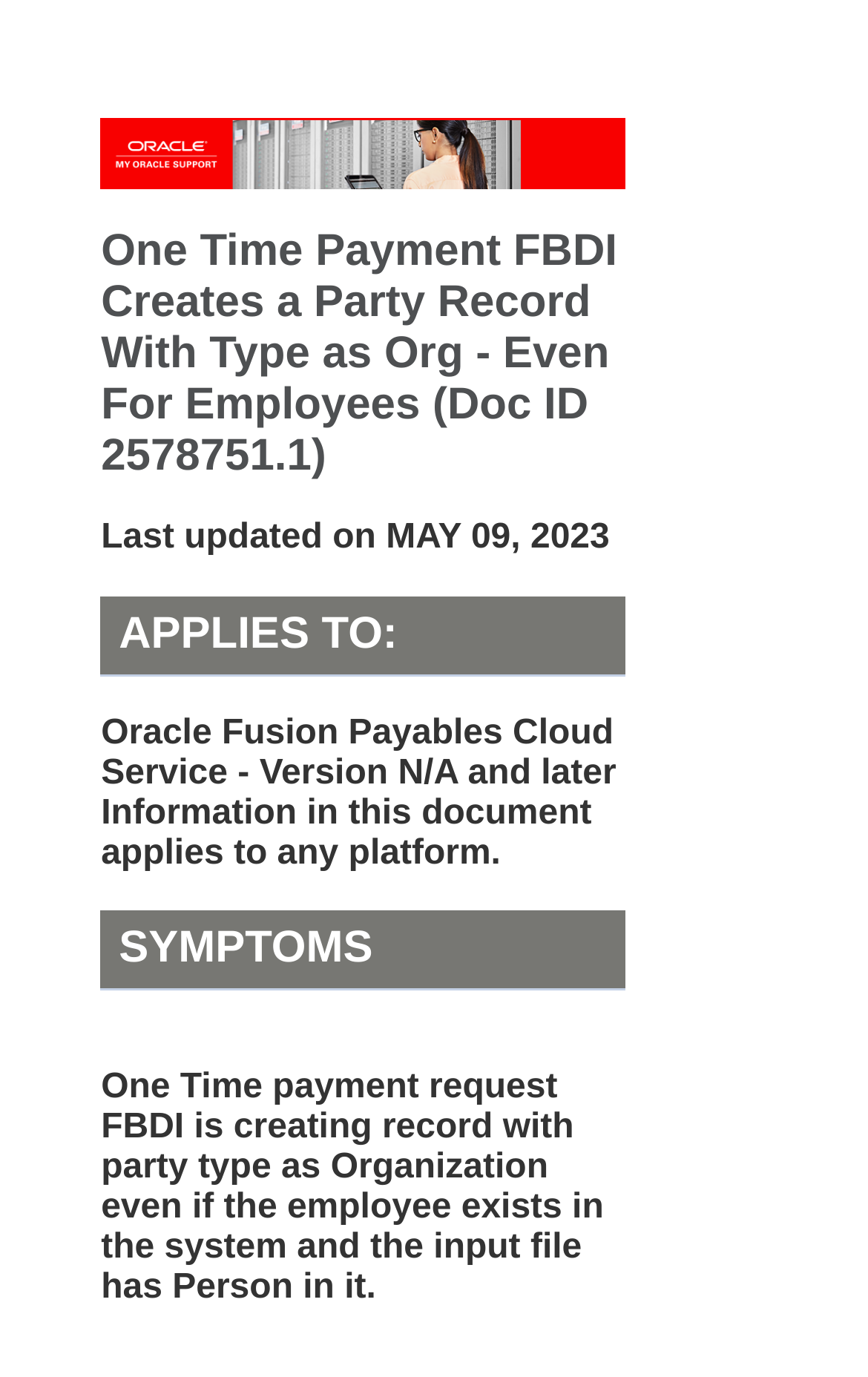When was the document last updated?
Respond to the question with a well-detailed and thorough answer.

I found the answer by looking at the static text element with the text 'Last updated on MAY 09, 2023', which indicates the date of the last update.